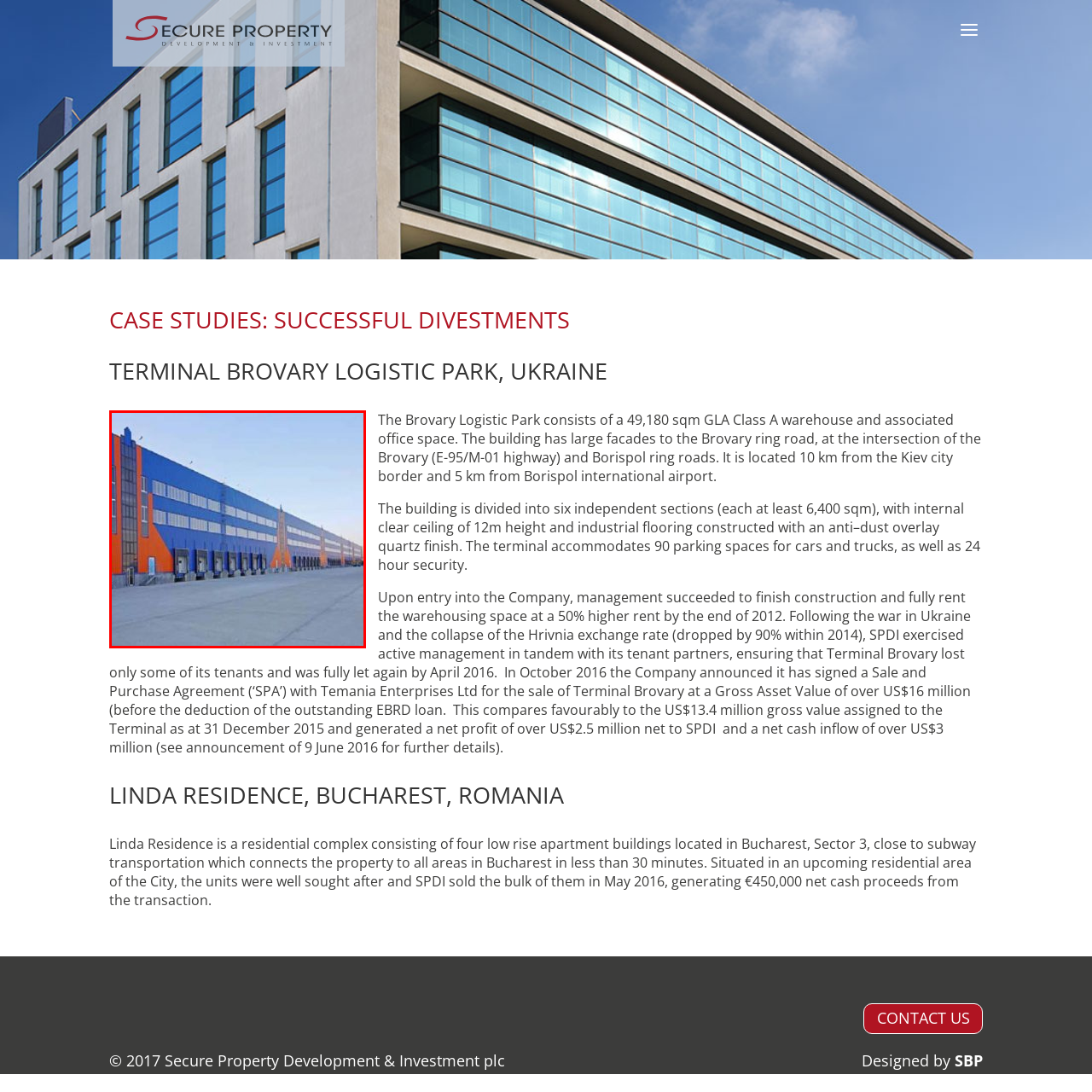Focus on the image within the purple boundary, What is the internal height of the building? 
Answer briefly using one word or phrase.

12 meters